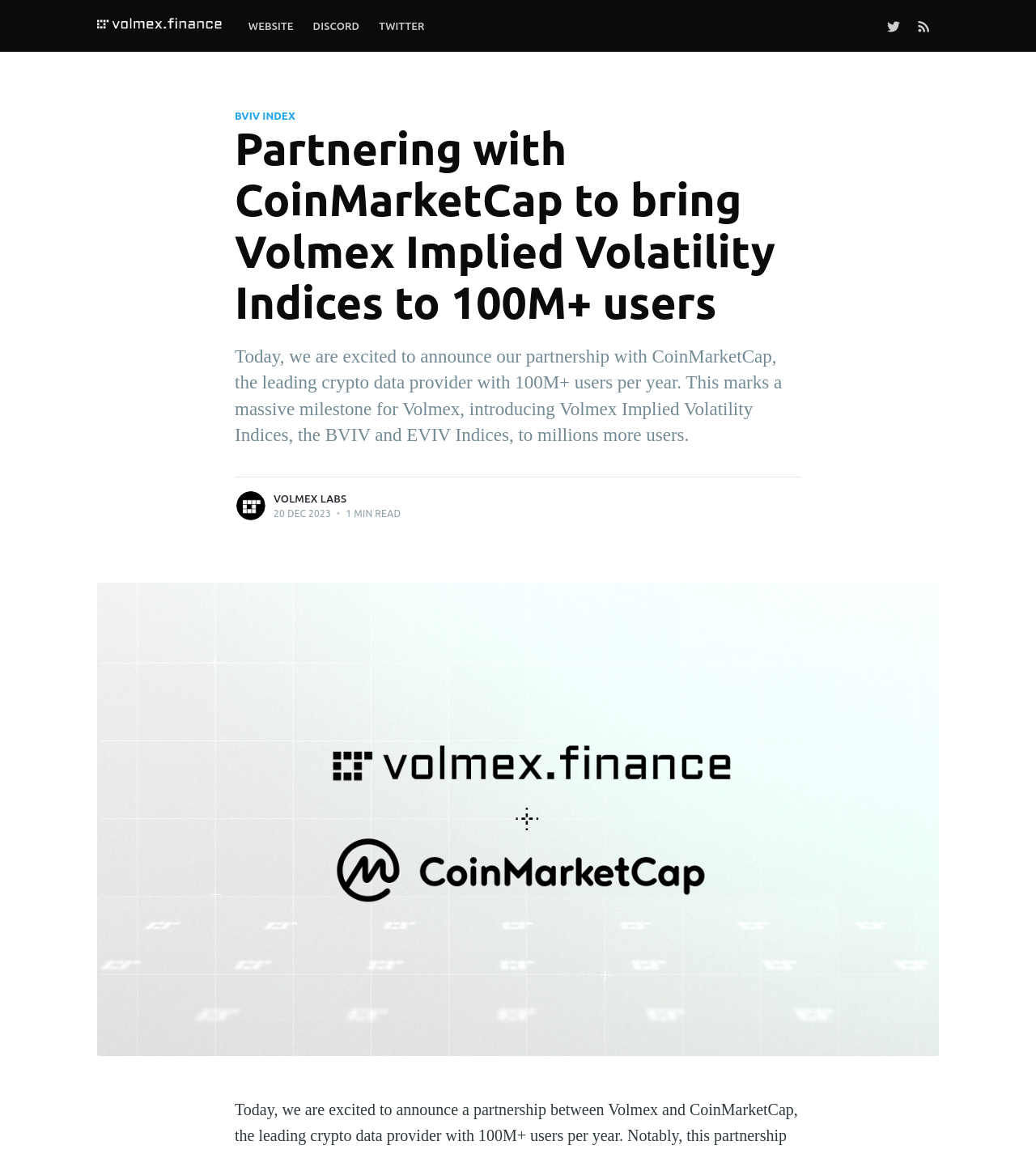Please identify the bounding box coordinates of the element's region that should be clicked to execute the following instruction: "read more posts". The bounding box coordinates must be four float numbers between 0 and 1, i.e., [left, top, right, bottom].

[0.193, 0.391, 0.247, 0.402]